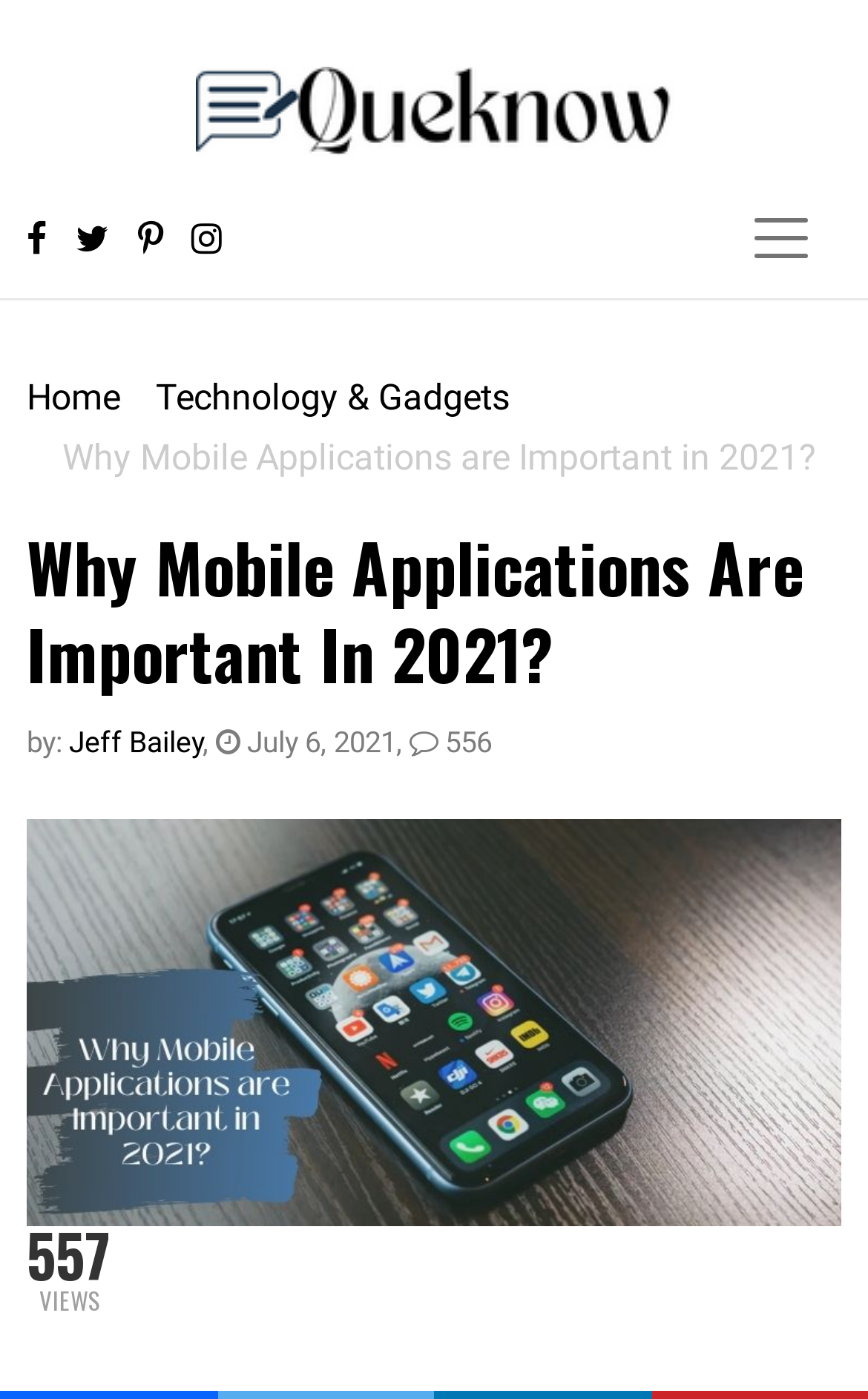Extract the bounding box coordinates of the UI element described by: "aria-label="Toggle navigation"". The coordinates should include four float numbers ranging from 0 to 1, e.g., [left, top, right, bottom].

[0.831, 0.14, 0.969, 0.2]